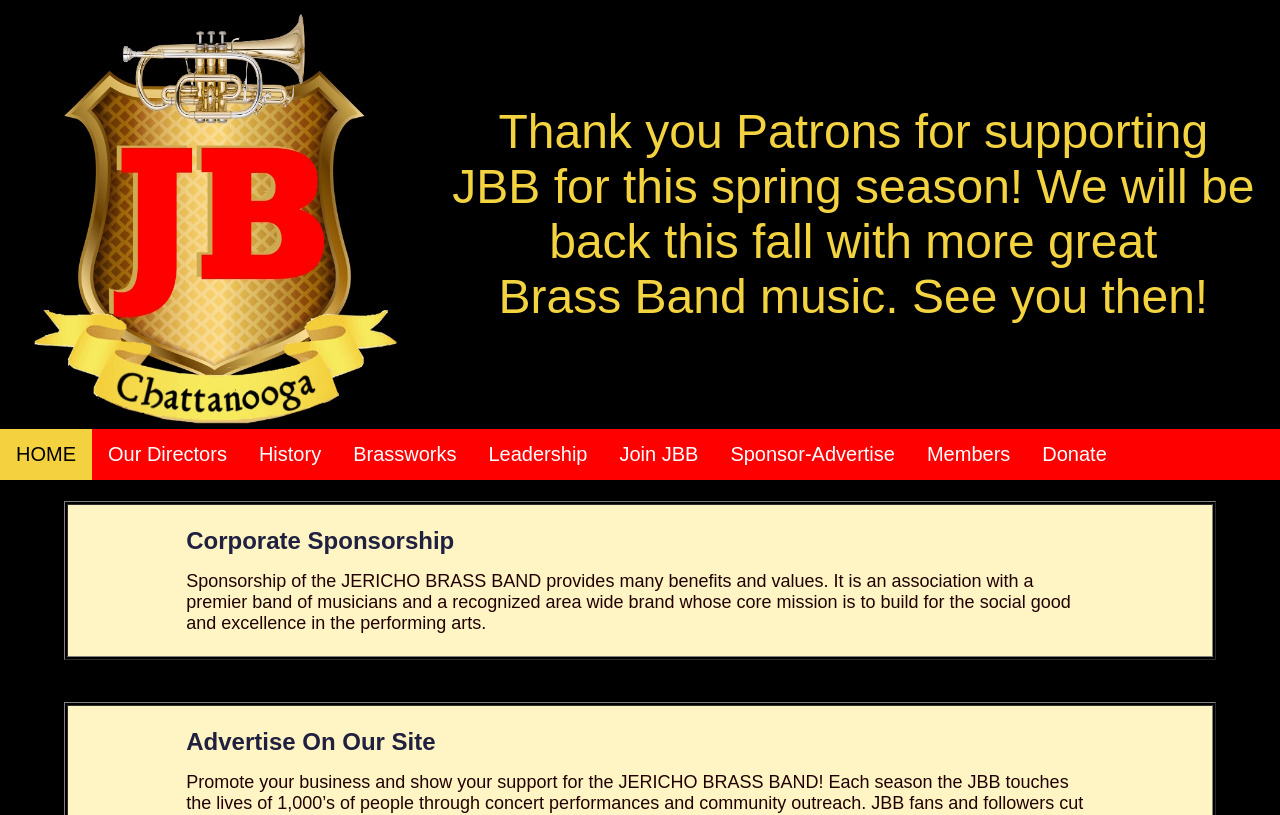Determine the bounding box coordinates of the clickable region to execute the instruction: "View Corporate Sponsorship". The coordinates should be four float numbers between 0 and 1, denoted as [left, top, right, bottom].

[0.143, 0.643, 0.857, 0.781]